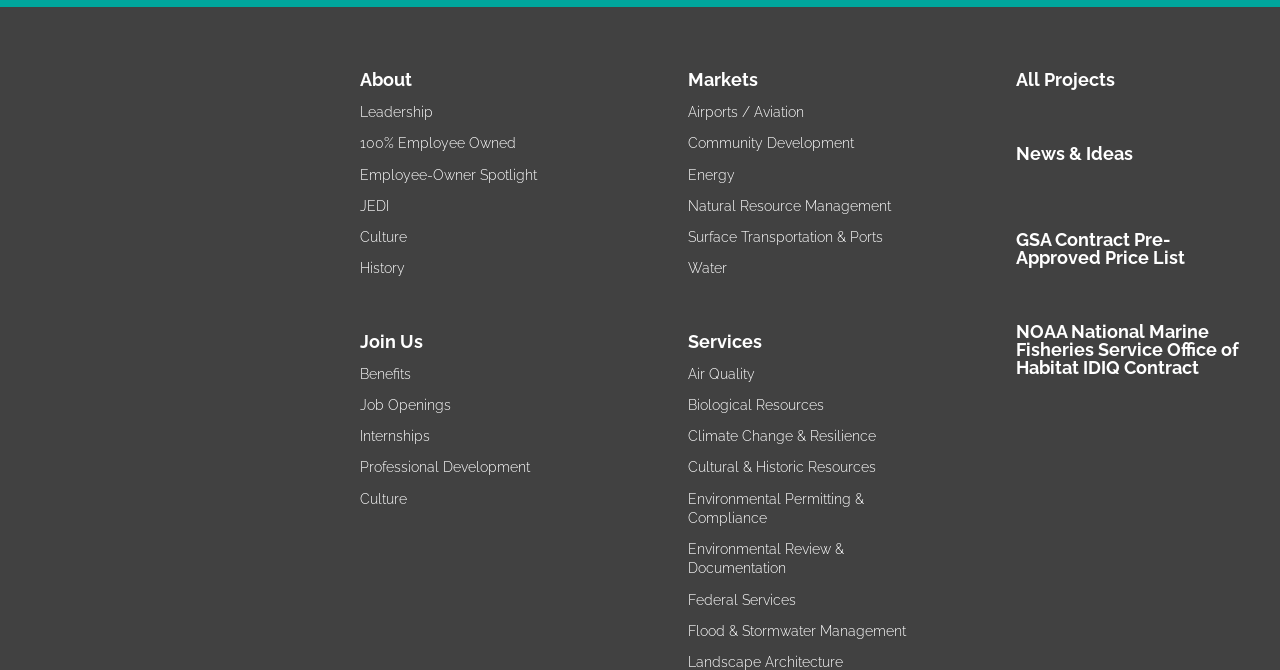What is the last link under the 'Markets' category?
Give a detailed and exhaustive answer to the question.

The last link under the 'Markets' category can be found by looking at the links under 'Markets', which are 'Airports / Aviation', 'Community Development', 'Energy', 'Natural Resource Management', 'Surface Transportation & Ports', and 'Water'. The last one is 'Water'.